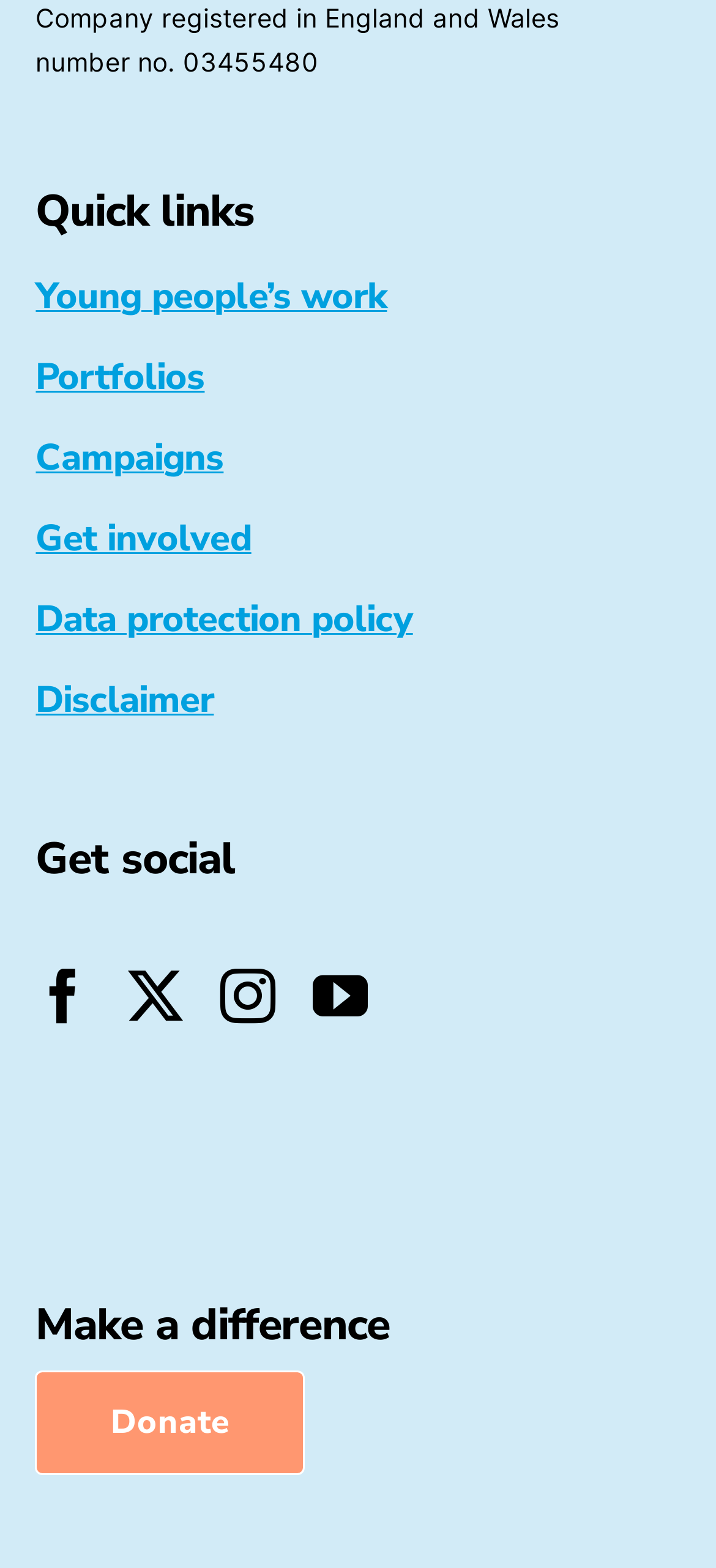Determine the bounding box coordinates for the clickable element to execute this instruction: "Make a donation". Provide the coordinates as four float numbers between 0 and 1, i.e., [left, top, right, bottom].

[0.05, 0.874, 0.426, 0.941]